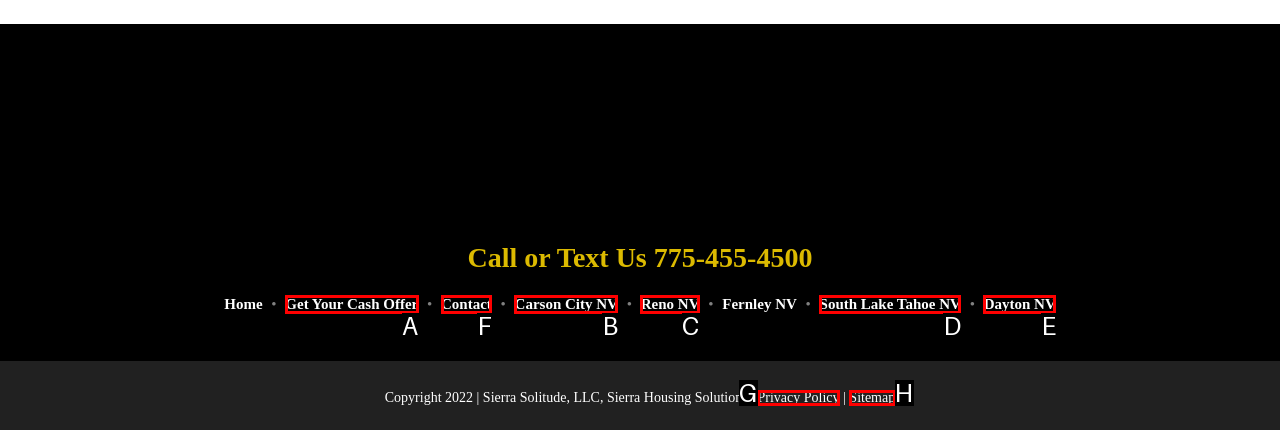Indicate which HTML element you need to click to complete the task: Contact us. Provide the letter of the selected option directly.

F